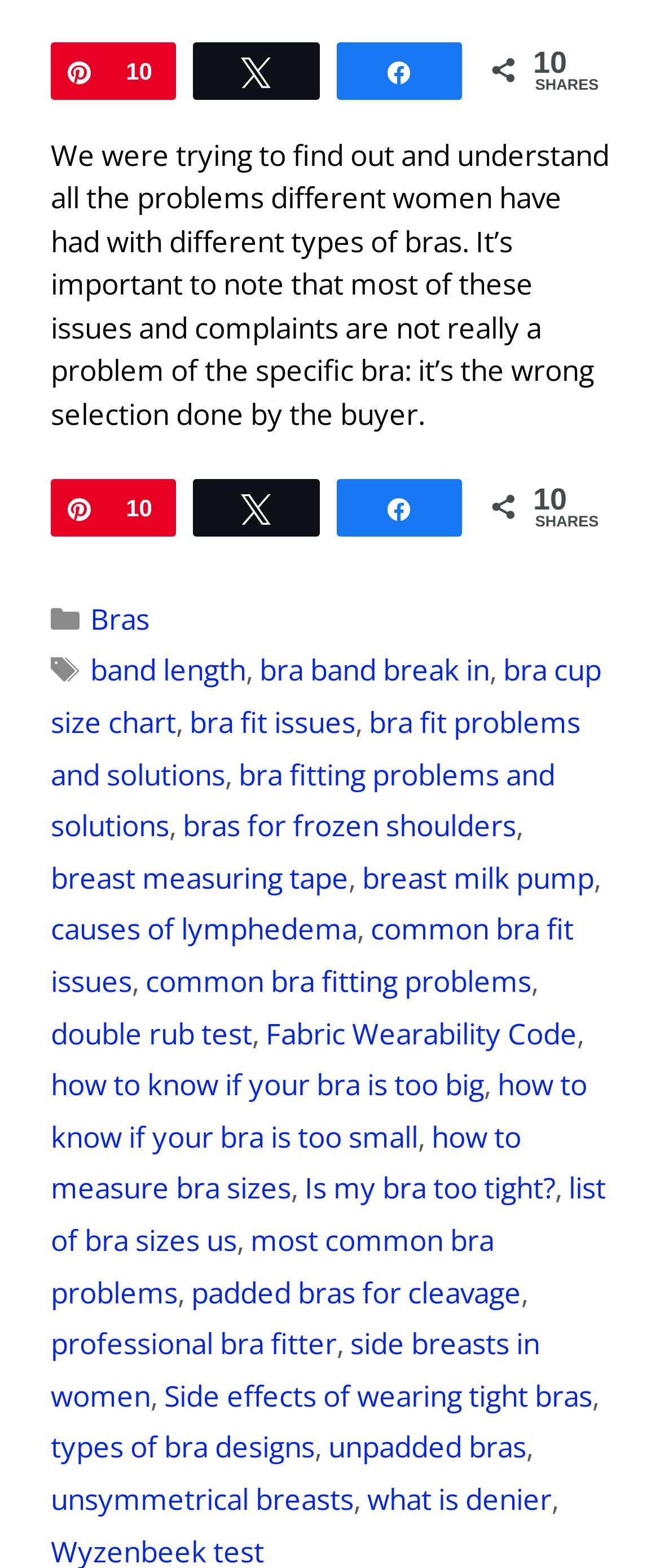What is the purpose of the webpage?
Please provide a comprehensive answer to the question based on the webpage screenshot.

Based on the webpage content, I can see that the purpose of the webpage is to provide information and resources related to bras, such as bra fit issues, bra sizes, and bra designs. The webpage provides links to different categories and tags, which suggests that the purpose of the webpage is to educate and inform users about bras.